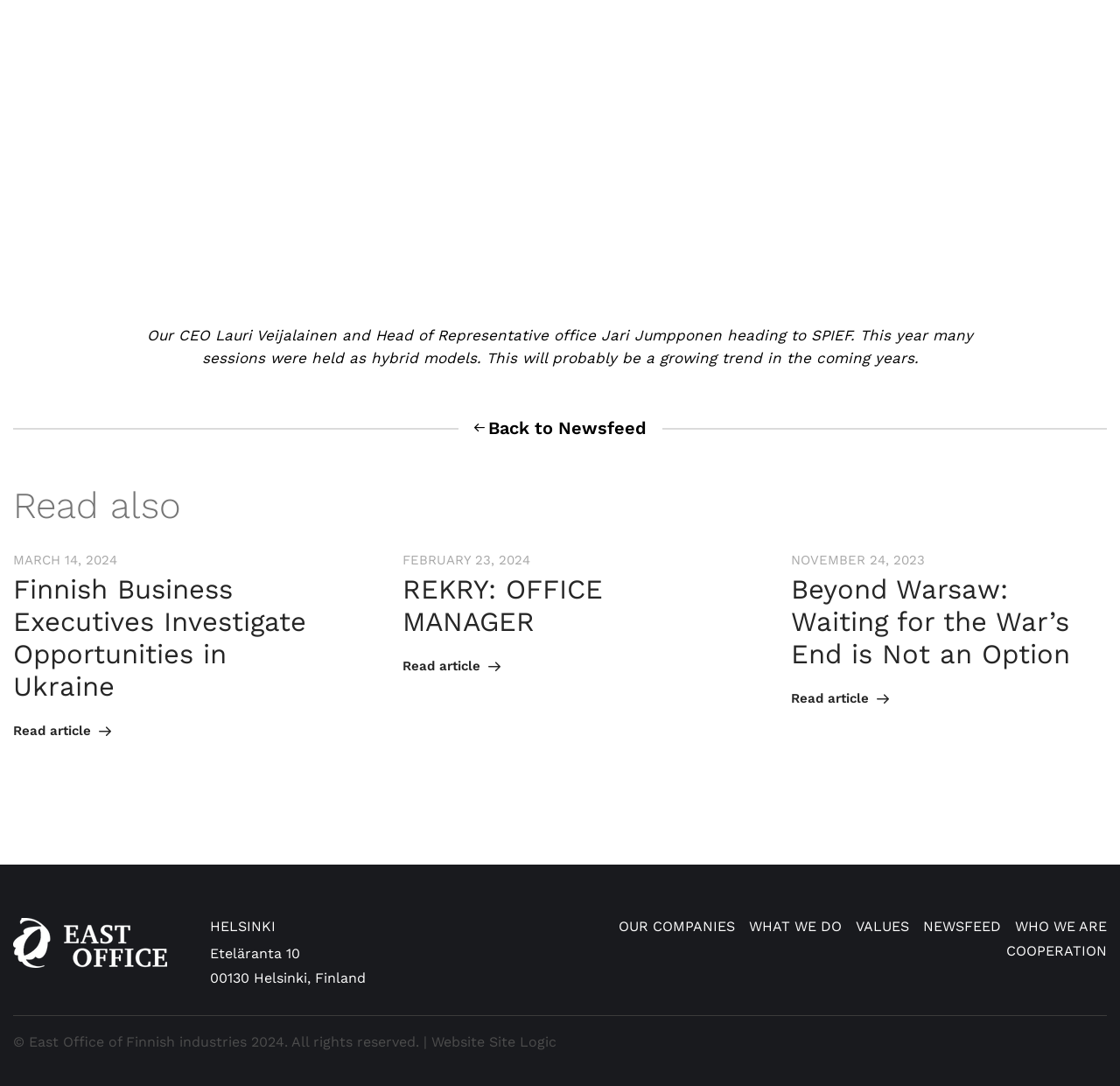Find the bounding box coordinates of the clickable area required to complete the following action: "Check the NEWSFEED".

[0.824, 0.845, 0.894, 0.86]